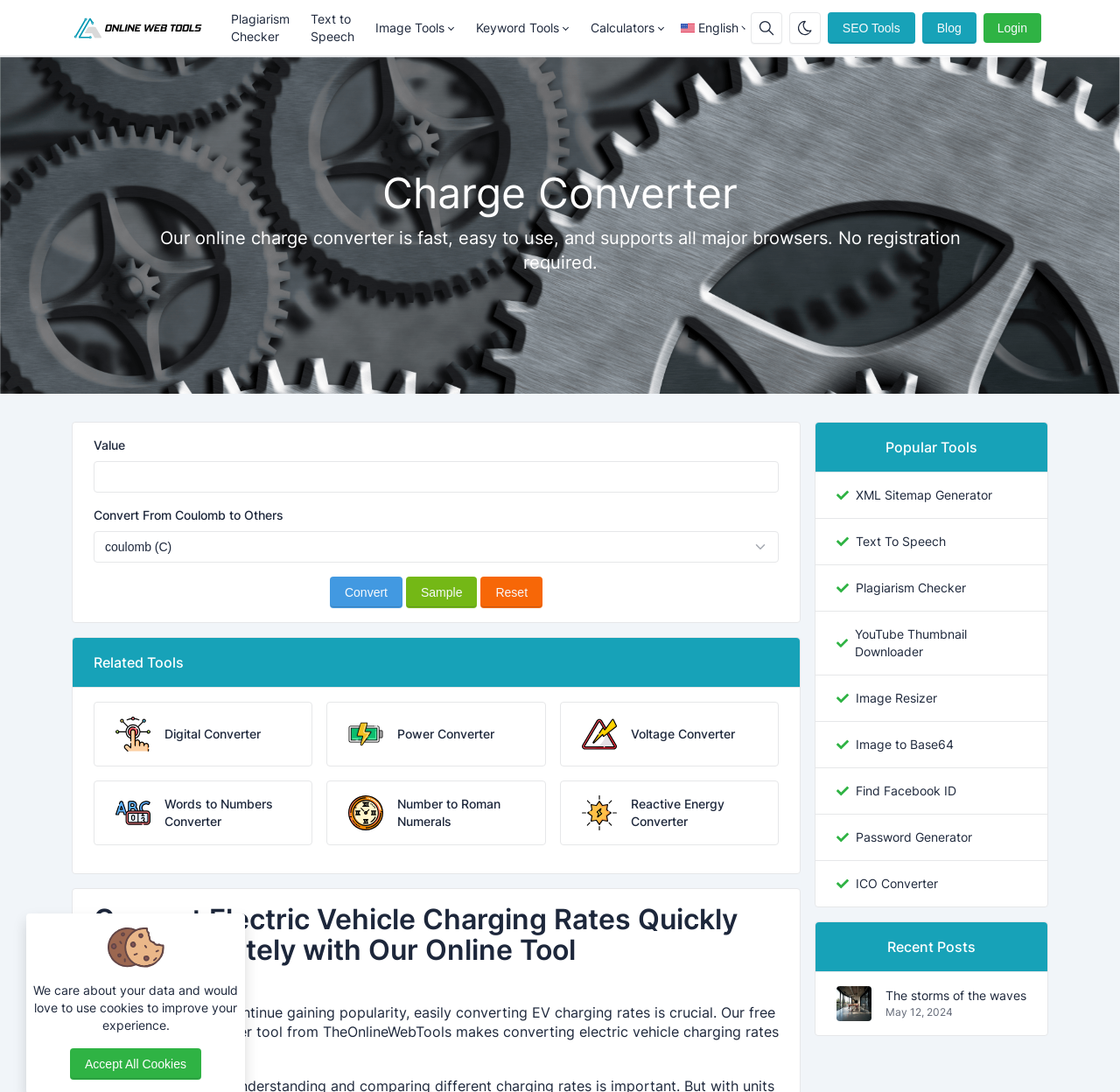Please provide a brief answer to the question using only one word or phrase: 
What is the function of the 'Reset' button?

To reset input fields